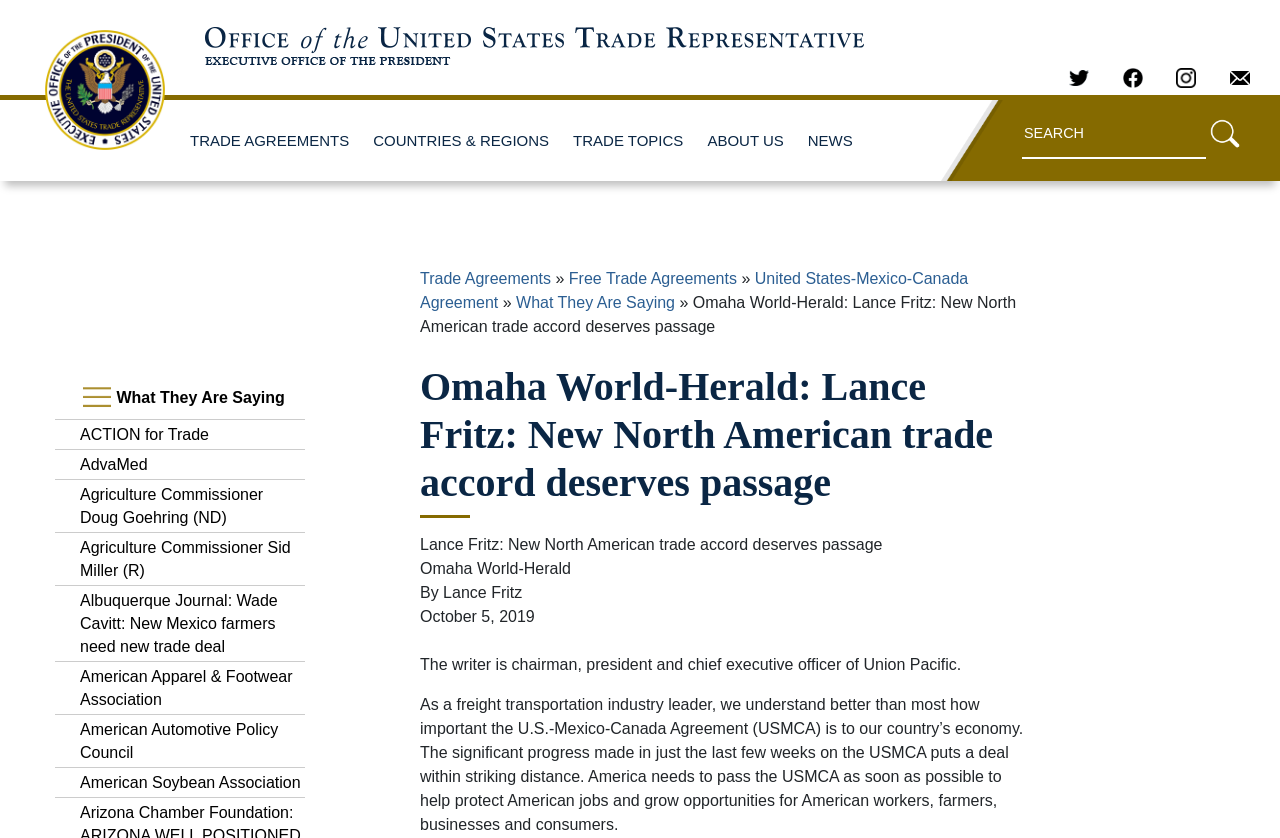Find the bounding box coordinates for the HTML element specified by: "alt="Facebook"".

[0.866, 0.083, 0.907, 0.1]